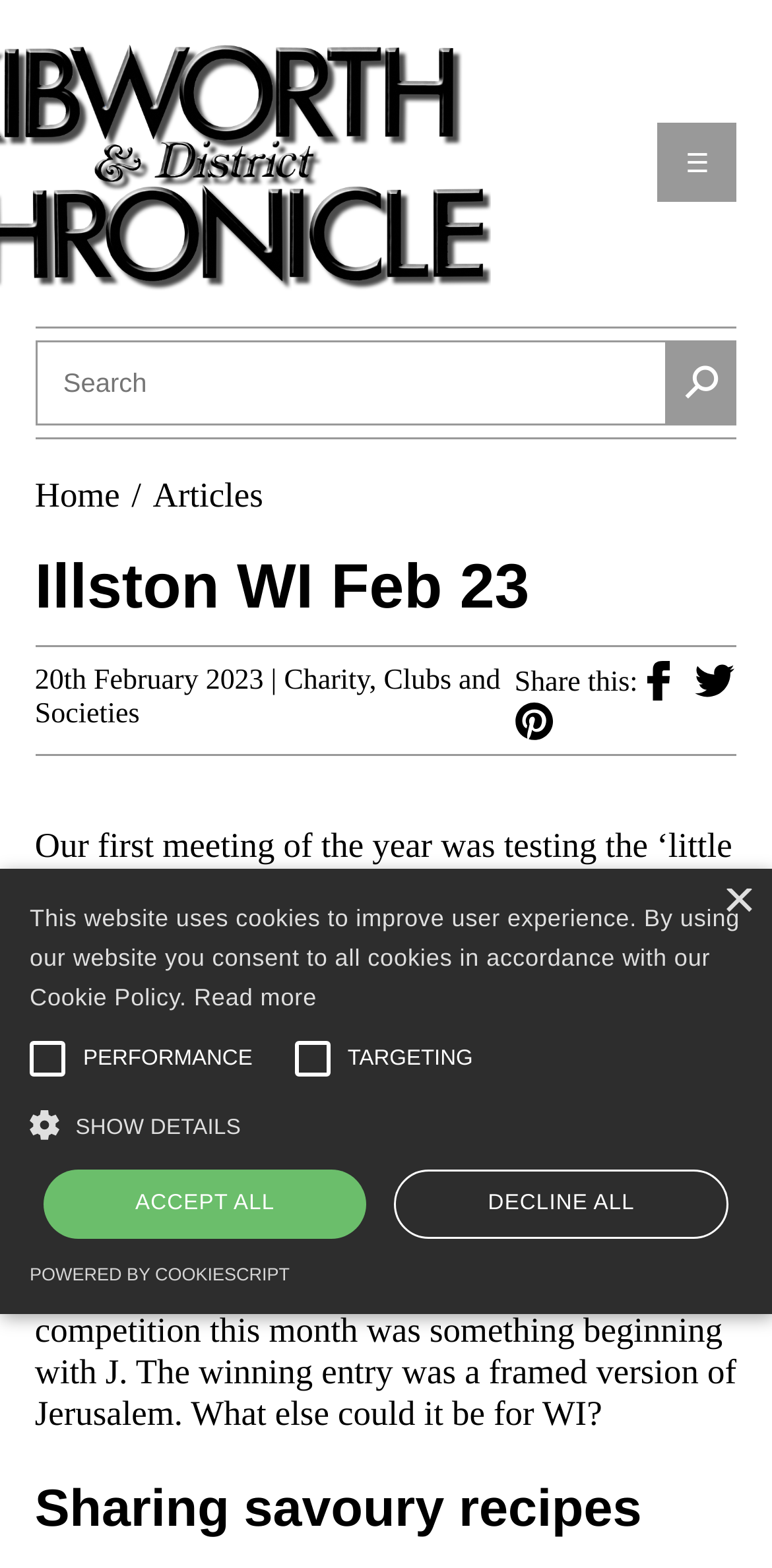Elaborate on the different components and information displayed on the webpage.

The webpage is about an article from the Kibworth & District Chronicle, specifically about the Illston on the Hill WI's first meeting of the year. 

At the top of the page, there is a navigation menu button on the right side, and a search bar on the left side with a submit button. Below the search bar, there are links to different sections of the website, including Home, Articles, Publication Dates, Advertise With Us, Contact, and About.

The main content of the page is an article about the WI meeting, which is divided into three paragraphs. The first paragraph describes the meeting, mentioning a quiz, music, current affairs, and other activities. The second paragraph talks about the teams and the winners of the competition. The third paragraph mentions the refreshments and a competition for something starting with the letter J, with a winning entry being a framed version of Jerusalem.

On the right side of the article, there are social media links to share the article on Facebook, Twitter, and Pinterest. Above the article, there is a heading with the title "Illston WI Feb 23" and a link to the category "Charity" and "Clubs and Societies".

At the bottom of the page, there is a cookie policy notification with a button to close it. The notification includes a link to read more about the cookie policy and checkboxes to select or decline different types of cookies. There are also buttons to show details, accept all, or decline all cookies.